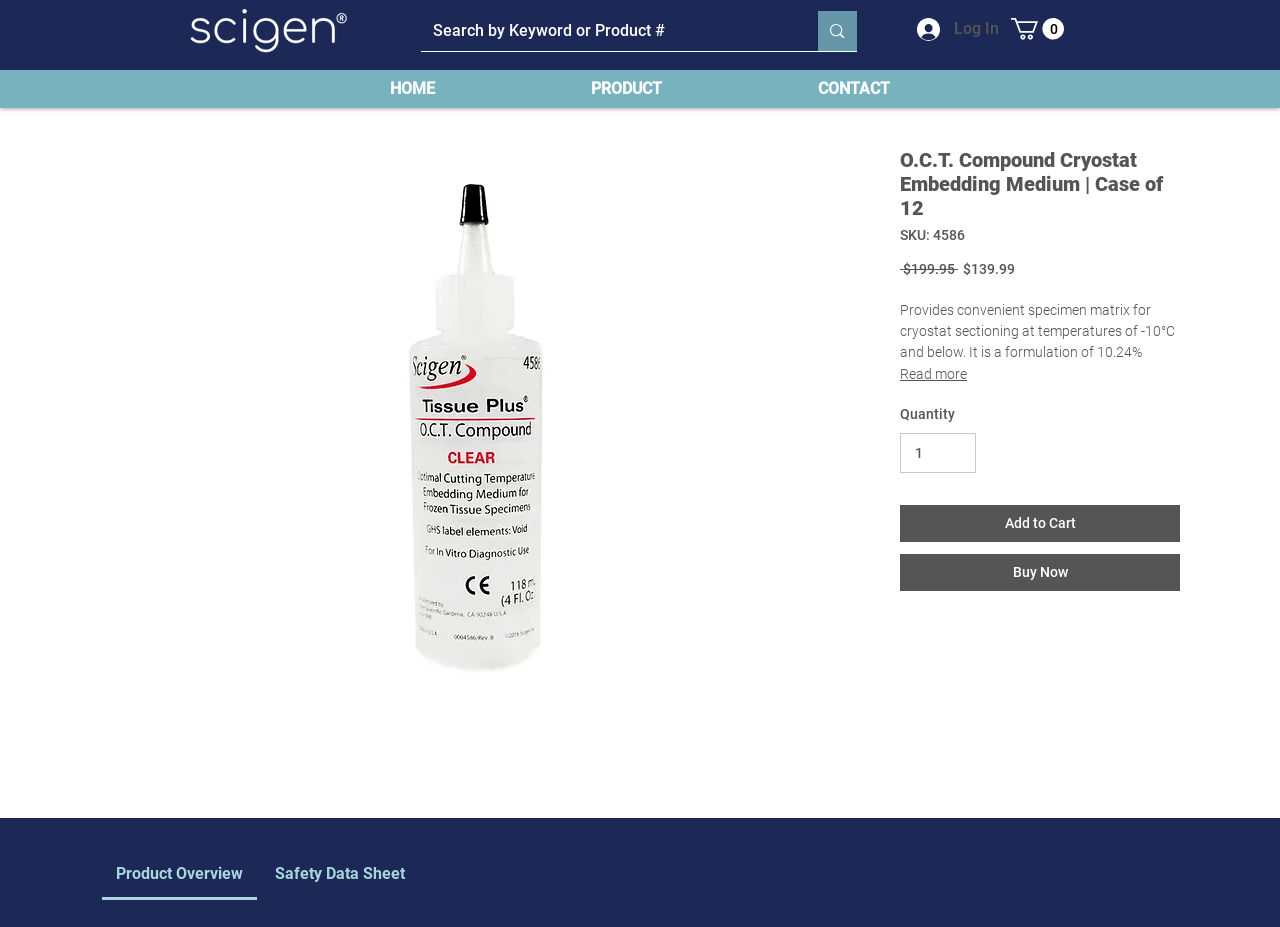Please provide a brief answer to the following inquiry using a single word or phrase:
What is the function of the 'Add to Cart' button?

Adds product to cart